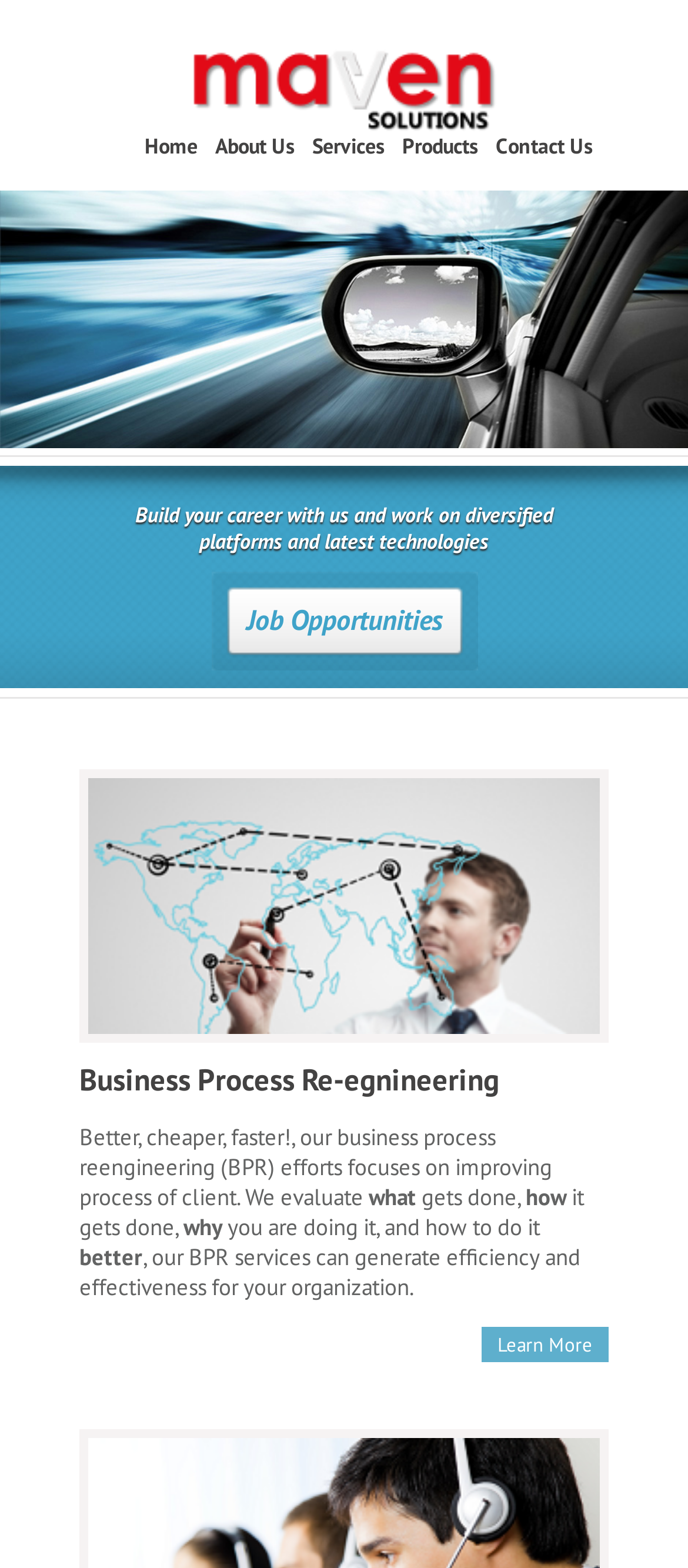What is the goal of Maven Solutions' BPR services?
Look at the screenshot and respond with a single word or phrase.

Generate efficiency and effectiveness